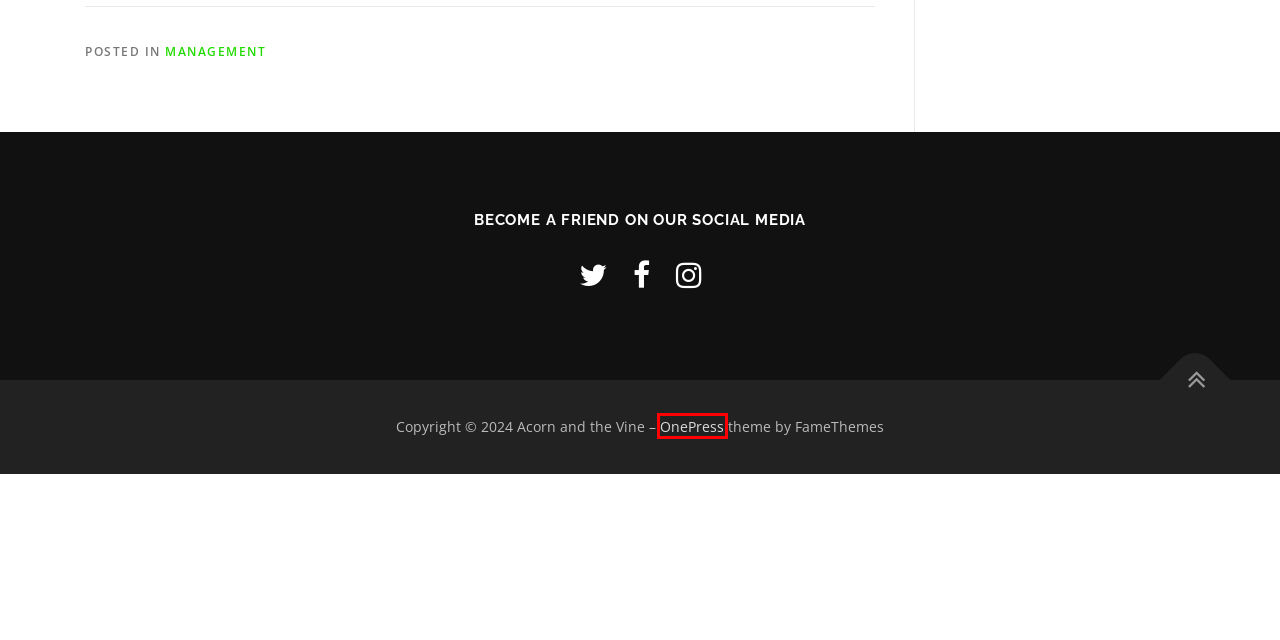Take a look at the provided webpage screenshot featuring a red bounding box around an element. Select the most appropriate webpage description for the page that loads after clicking on the element inside the red bounding box. Here are the candidates:
A. Contact Us – Acorn and the Vine
B. Management – Acorn and the Vine
C. About Us – Acorn and the Vine
D. Free One Page WordPress Theme 2024 - OnePress
E. How to find us – Acorn and the Vine
F. Acorn and the Vine – Portsmouth and Southsea's Christian Bookshop and Cafe
G. Main User – Acorn and the Vine
H. News – Acorn and the Vine

D